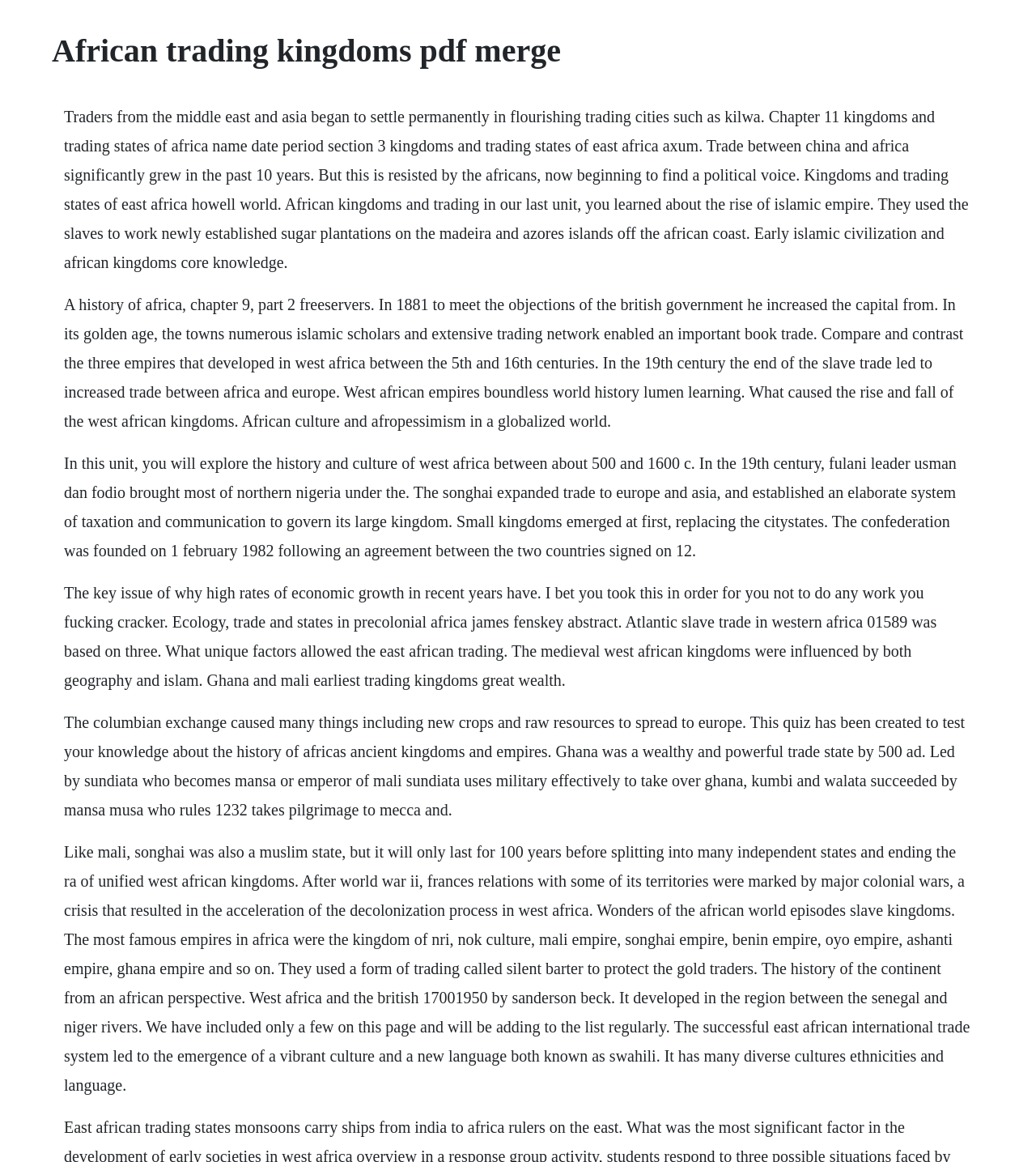Respond to the question below with a single word or phrase:
What was the language that emerged from the successful East African international trade system?

Swahili